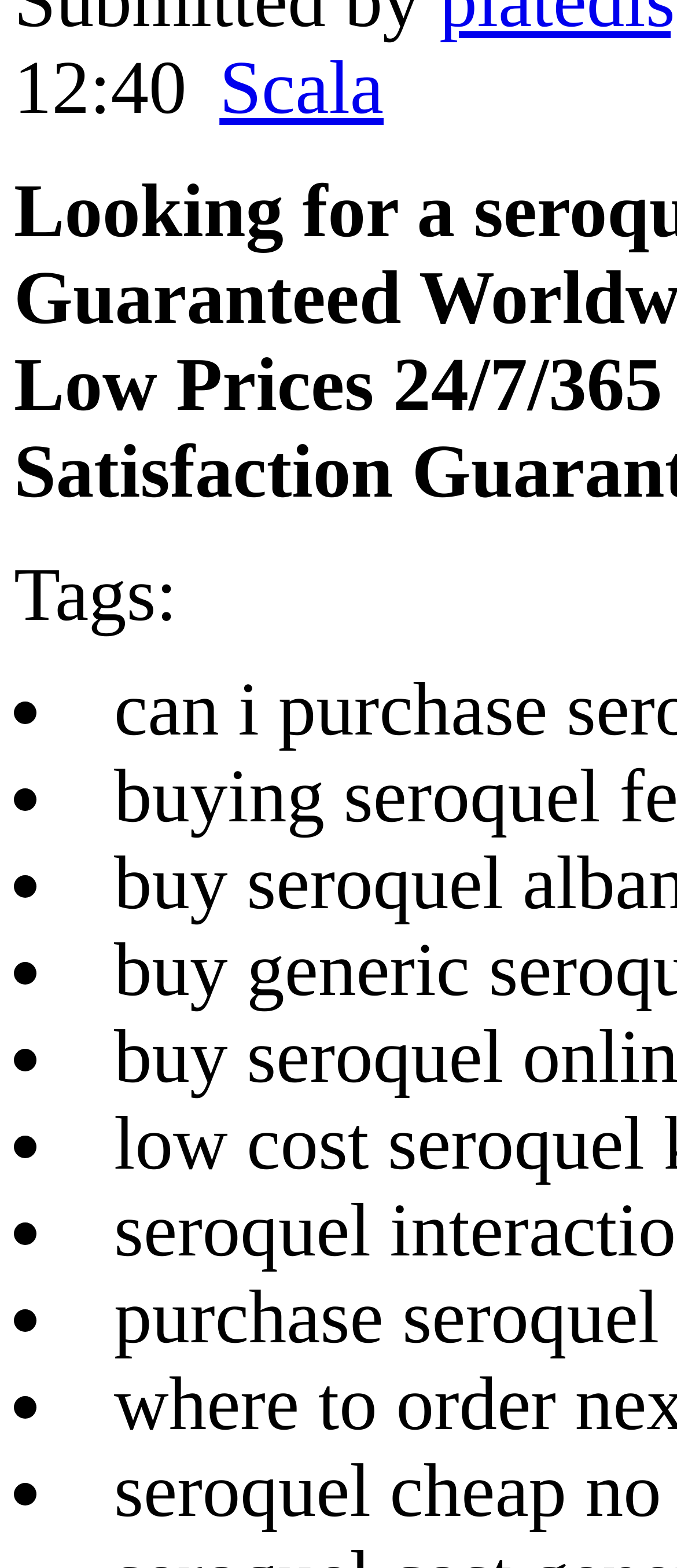Using the element description Scala, predict the bounding box coordinates for the UI element. Provide the coordinates in (top-left x, top-left y, bottom-right x, bottom-right y) format with values ranging from 0 to 1.

[0.324, 0.03, 0.567, 0.083]